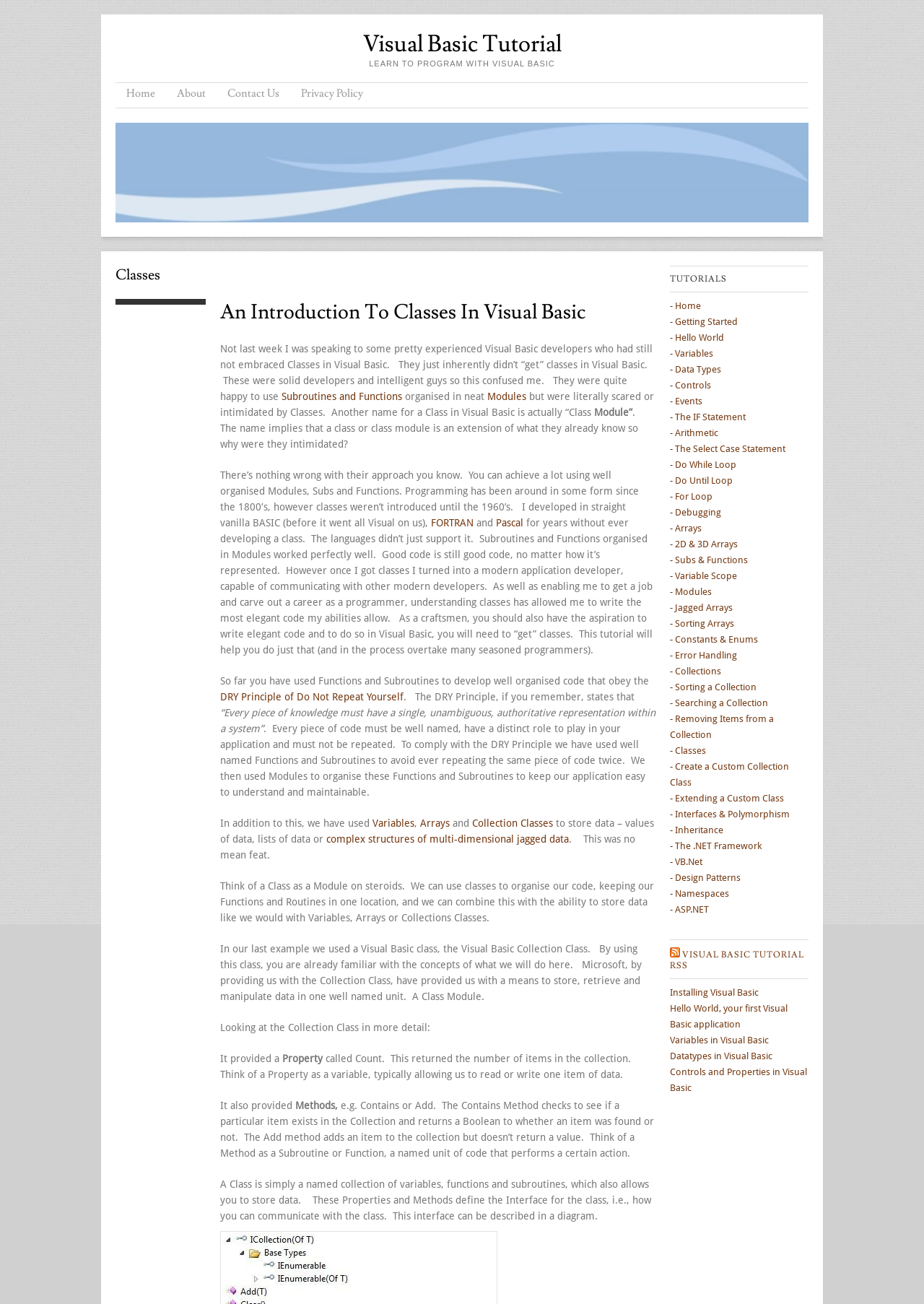Locate the primary heading on the webpage and return its text.

Visual Basic Tutorial